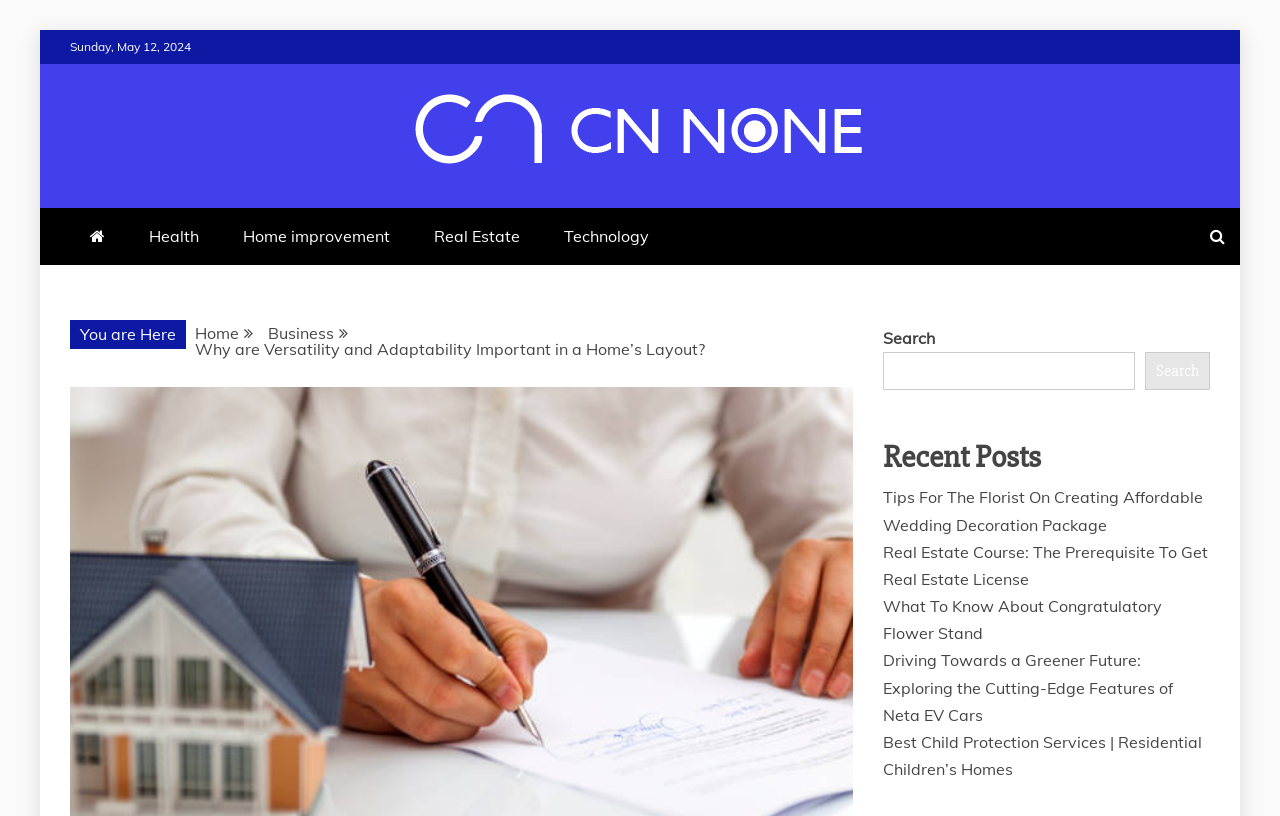What categories are listed on the webpage?
Please answer the question with a detailed and comprehensive explanation.

I found the categories by looking at the links with text 'Health', 'Home improvement', 'Real Estate', and 'Technology' which are located horizontally and have similar bounding box coordinates.